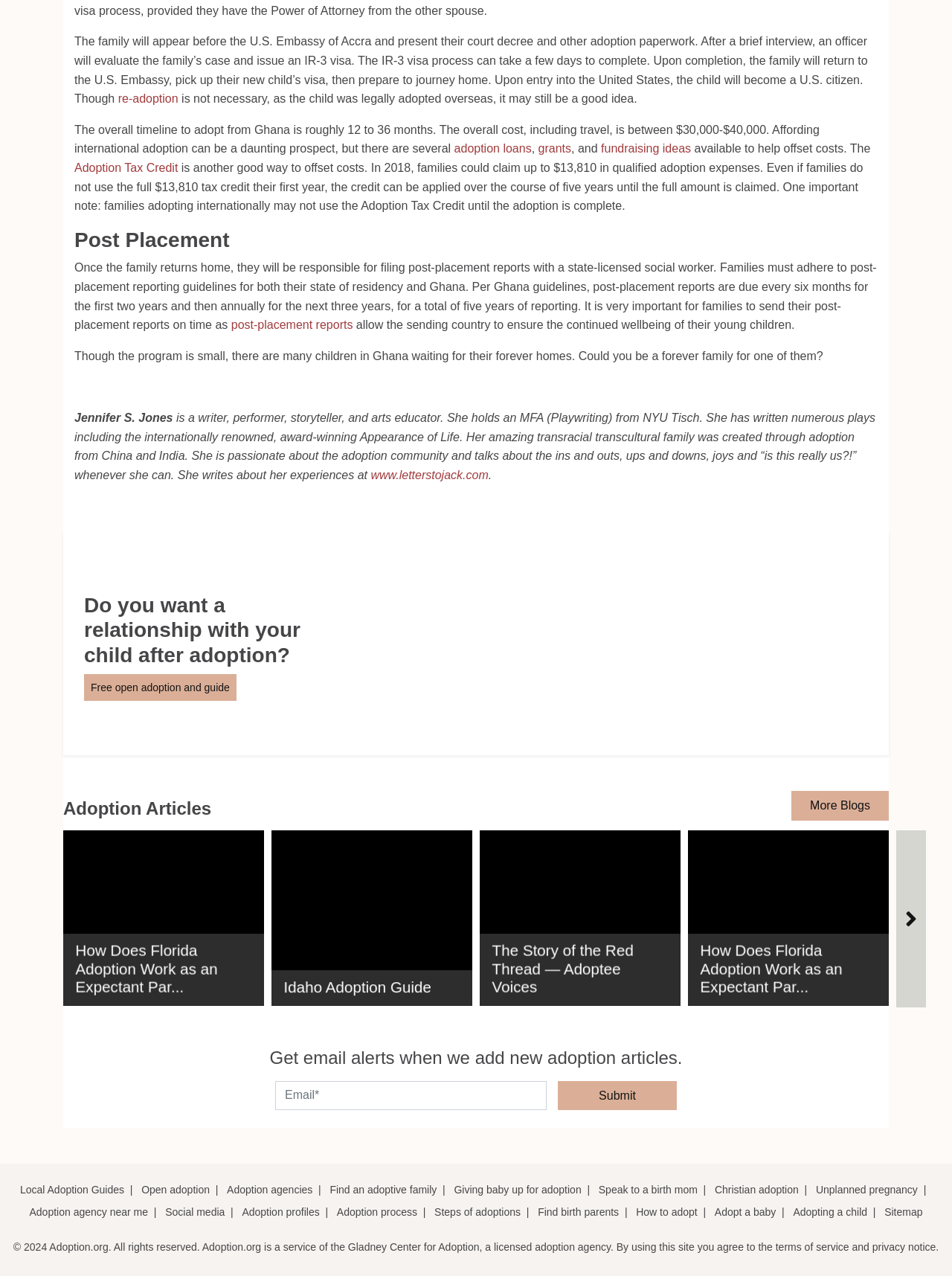Determine the bounding box coordinates for the element that should be clicked to follow this instruction: "Click on the link to learn more about re-adoption". The coordinates should be given as four float numbers between 0 and 1, in the format [left, top, right, bottom].

[0.124, 0.072, 0.187, 0.082]